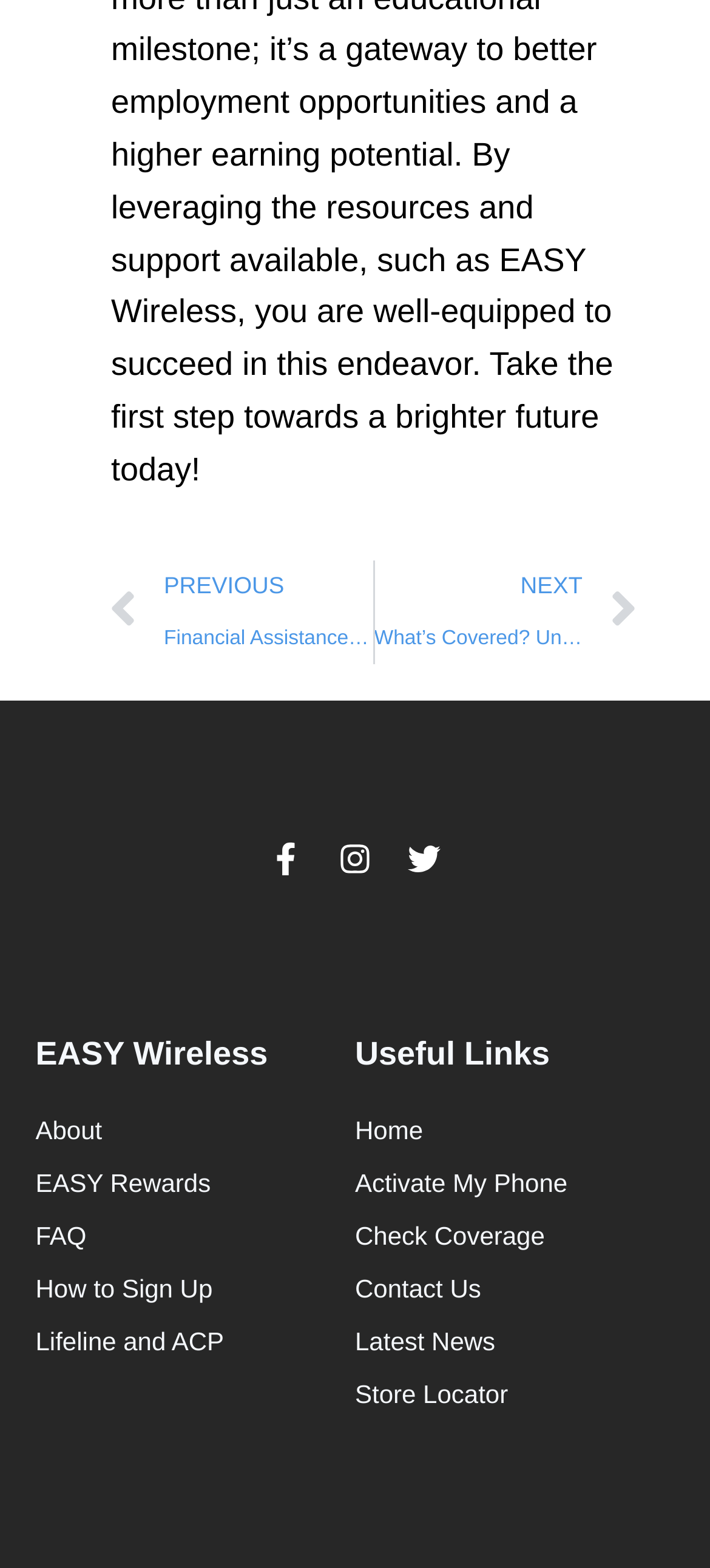How many social media links are there?
Refer to the image and provide a one-word or short phrase answer.

3